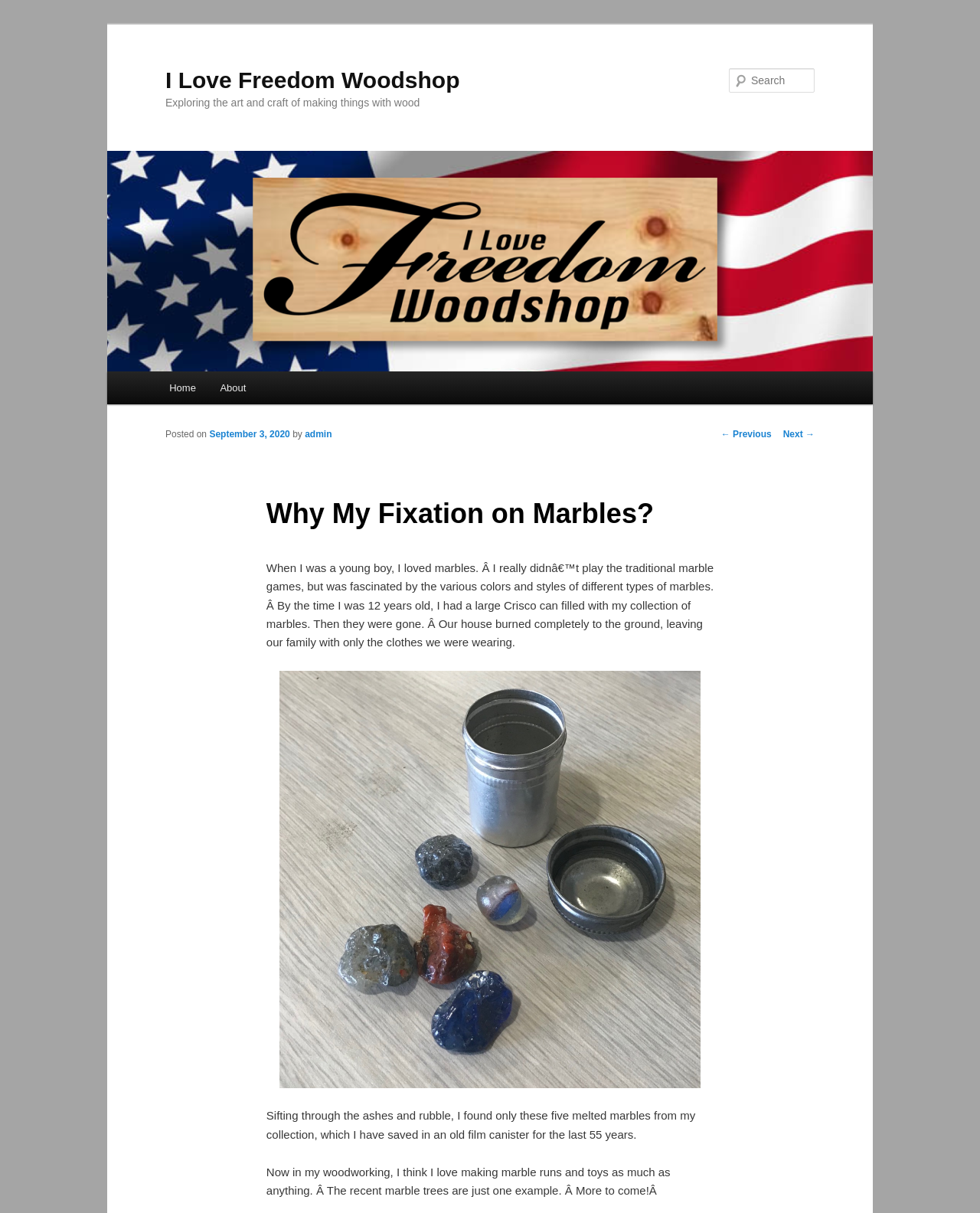Respond to the question with just a single word or phrase: 
What is the author of the post?

admin